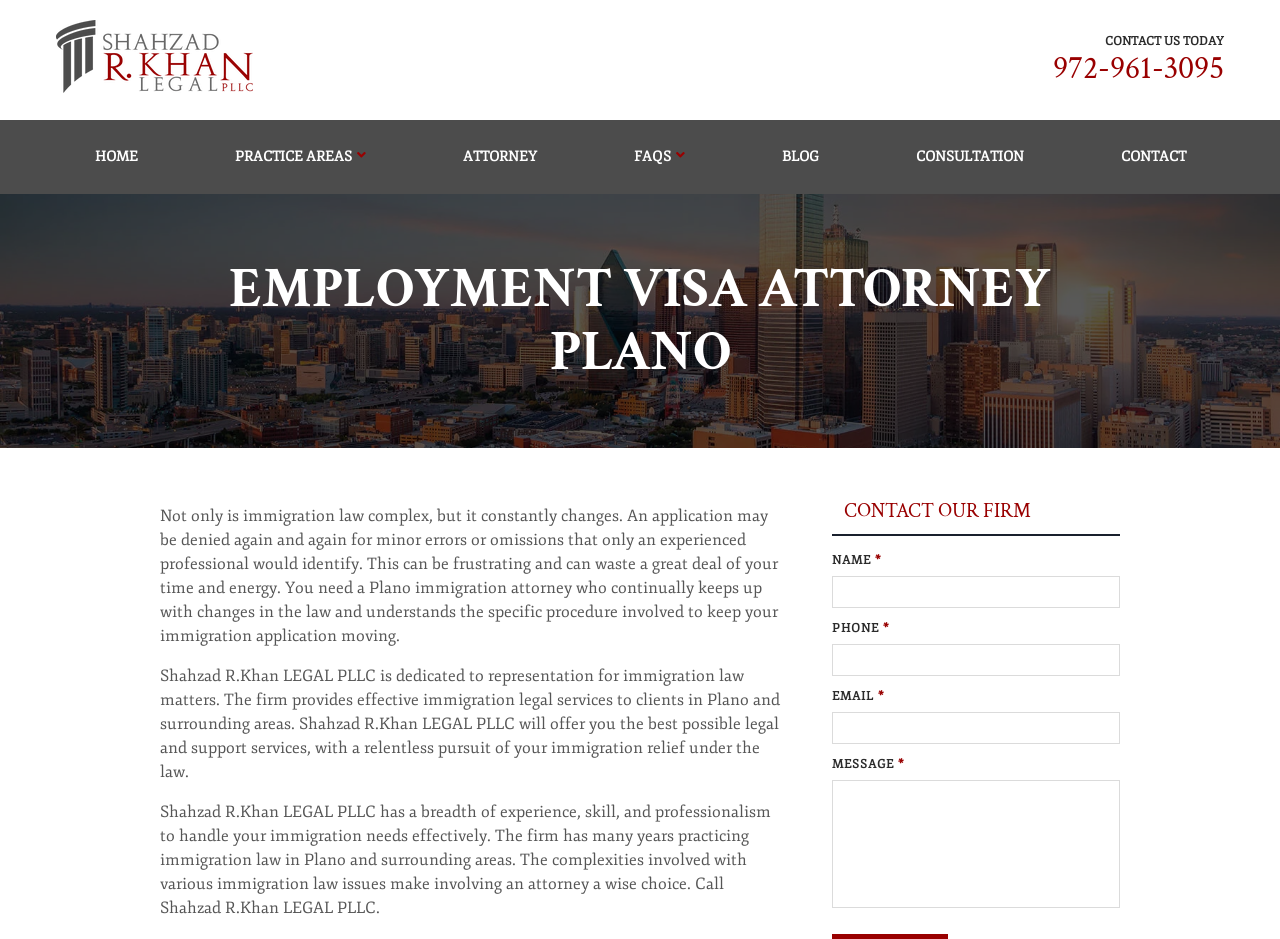Find the bounding box coordinates for the element that must be clicked to complete the instruction: "Enter a message in the 'MESSAGE' field". The coordinates should be four float numbers between 0 and 1, indicated as [left, top, right, bottom].

[0.65, 0.831, 0.875, 0.967]